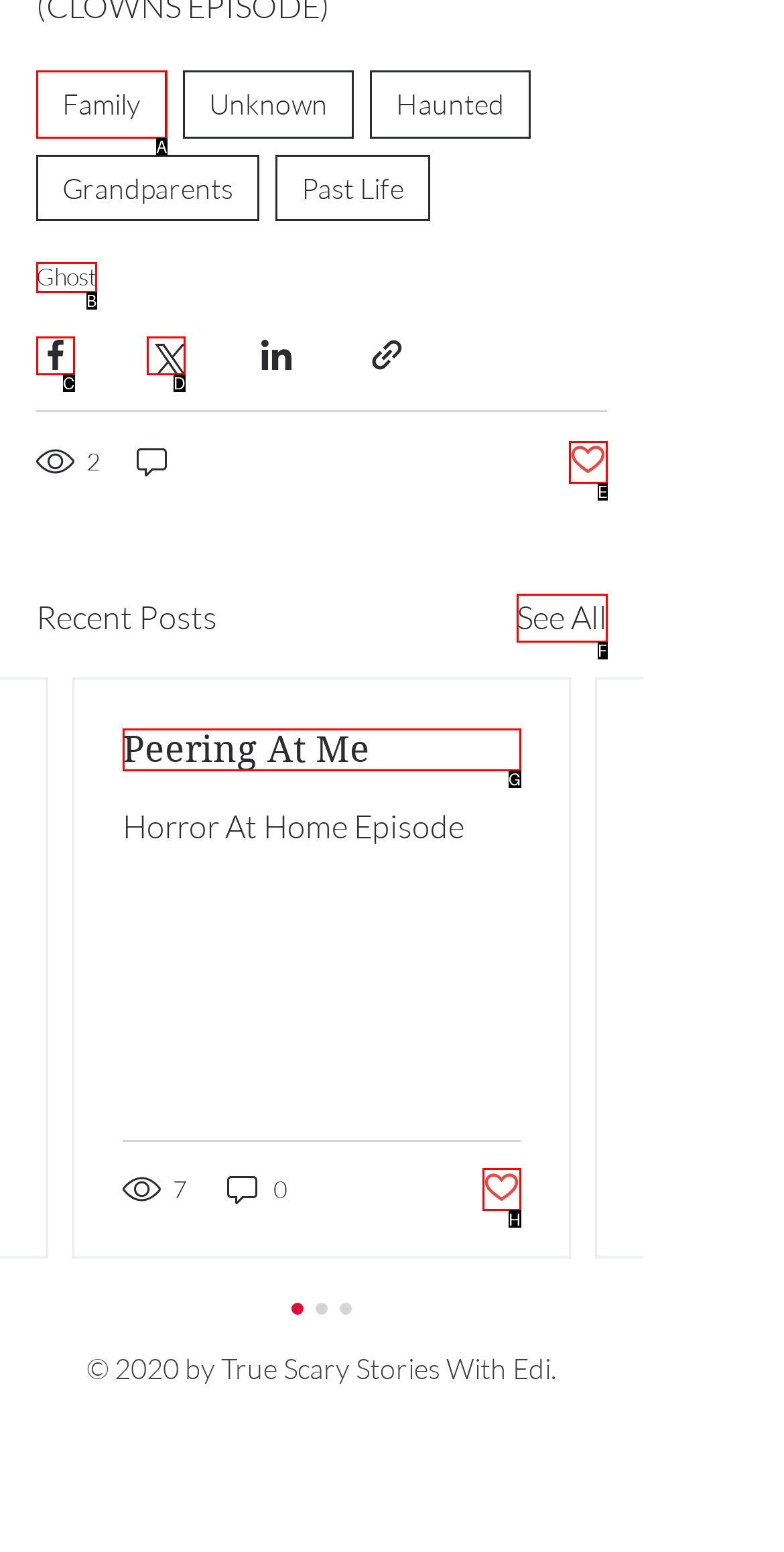Pick the option that corresponds to: aria-label="Share via Twitter"
Provide the letter of the correct choice.

D